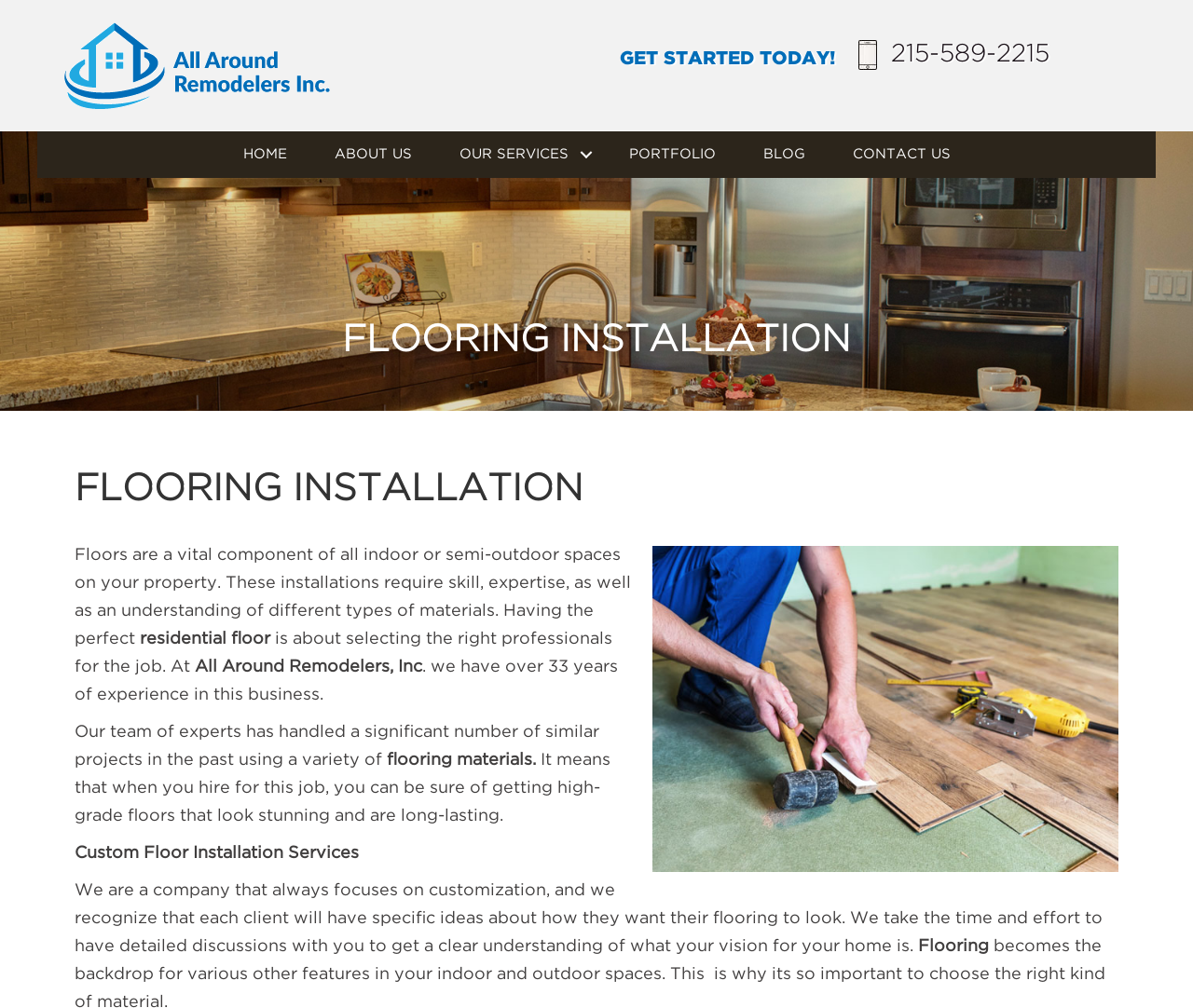Find the bounding box coordinates for the HTML element described in this sentence: "About us". Provide the coordinates as four float numbers between 0 and 1, in the format [left, top, right, bottom].

[0.261, 0.13, 0.364, 0.177]